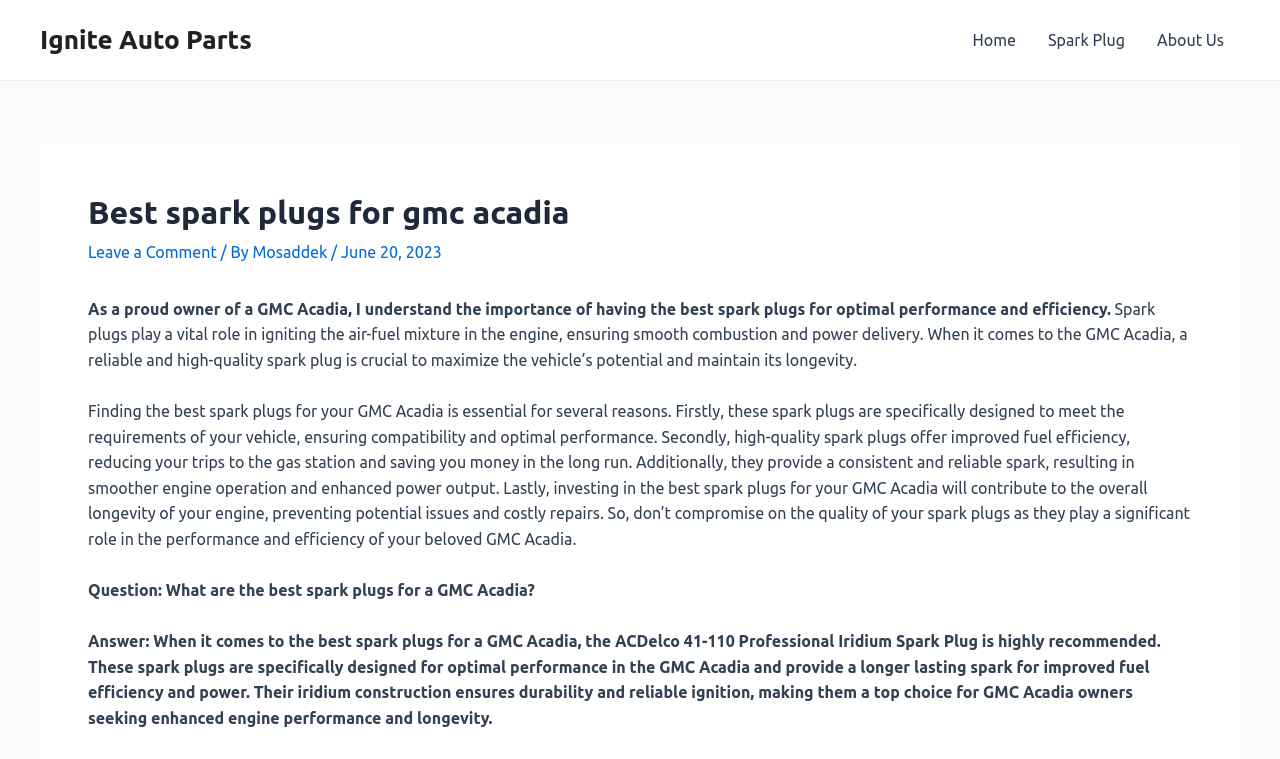Extract the primary header of the webpage and generate its text.

Best spark plugs for gmc acadia